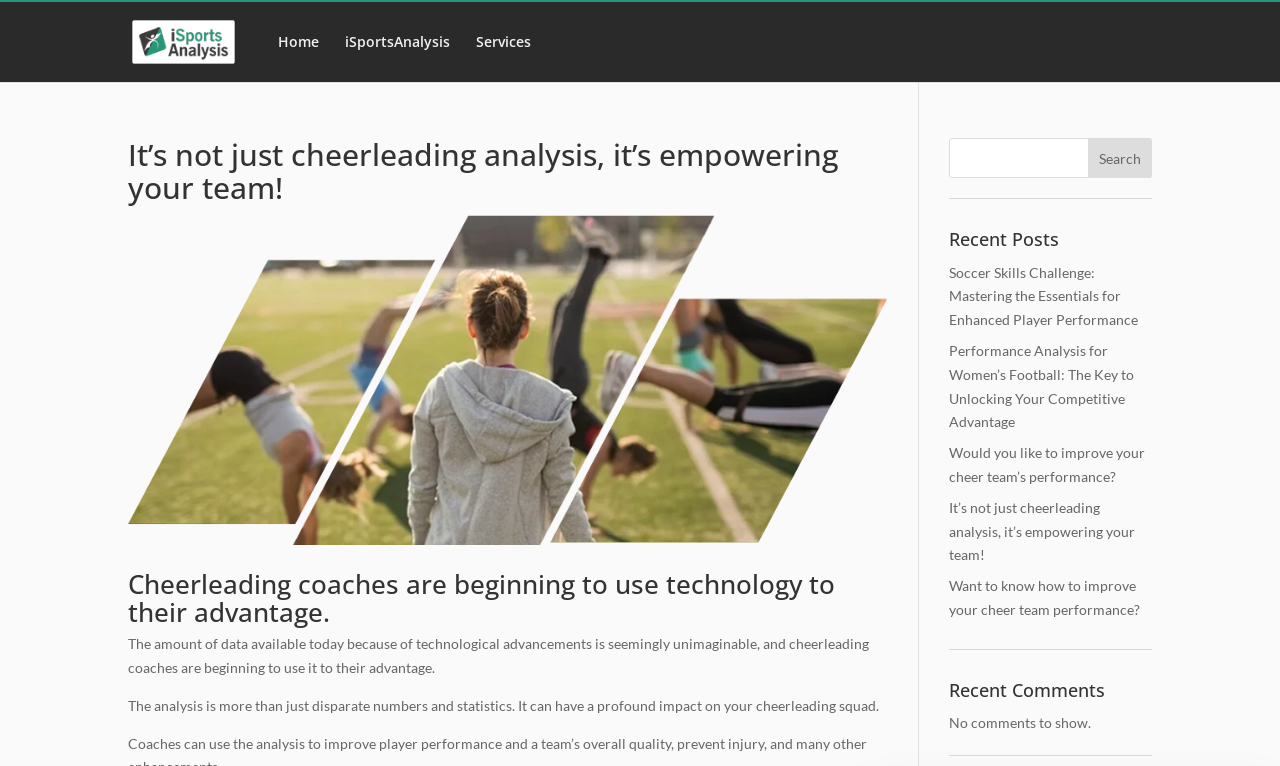Please provide a detailed answer to the question below based on the screenshot: 
What is the main topic of the webpage?

The main topic of the webpage can be inferred from the headings and text on the page, which mention cheerleading analysis and its benefits for coaches and teams.